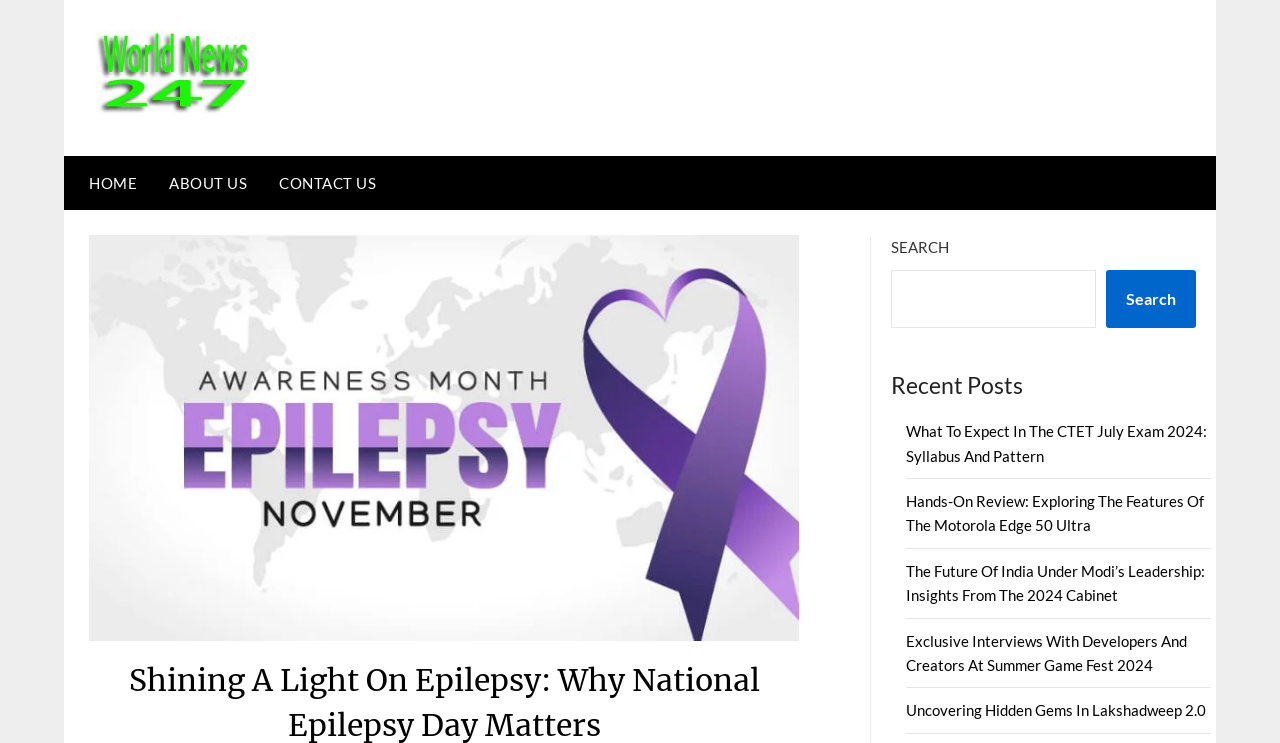Find the bounding box coordinates of the element to click in order to complete the given instruction: "Contact us."

[0.205, 0.21, 0.306, 0.283]